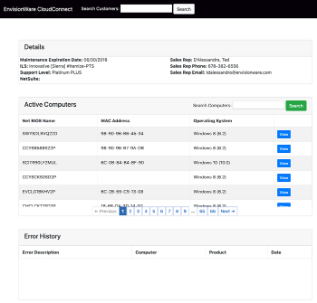What is the purpose of the 'Error History' section?
Refer to the image and provide a thorough answer to the question.

The 'Error History' section is intended to help users track and troubleshoot issues related to the computers in the network, allowing administrators to identify and resolve problems efficiently.